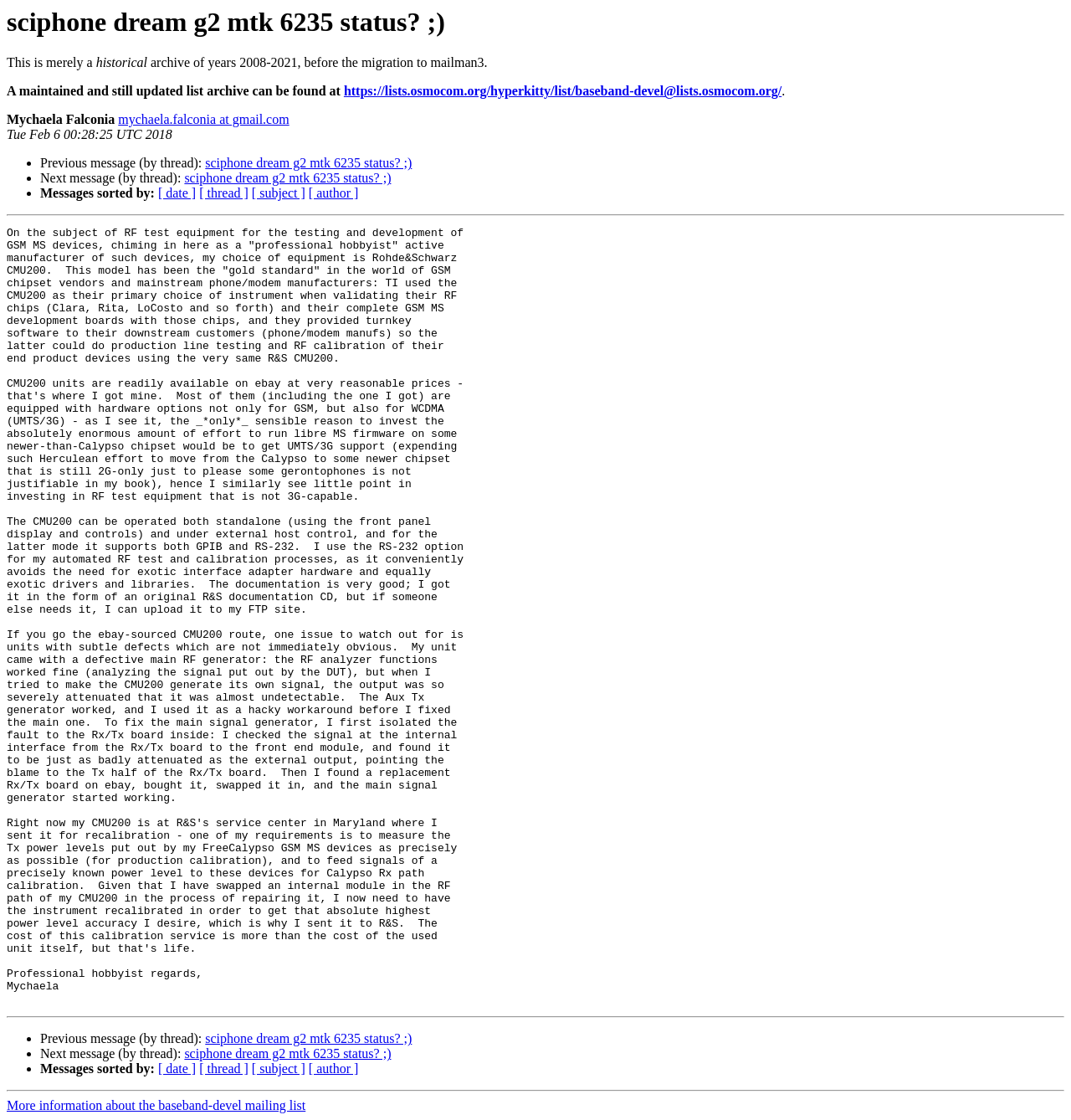Highlight the bounding box coordinates of the element you need to click to perform the following instruction: "Contact Mychaela Falconia."

[0.11, 0.1, 0.27, 0.113]